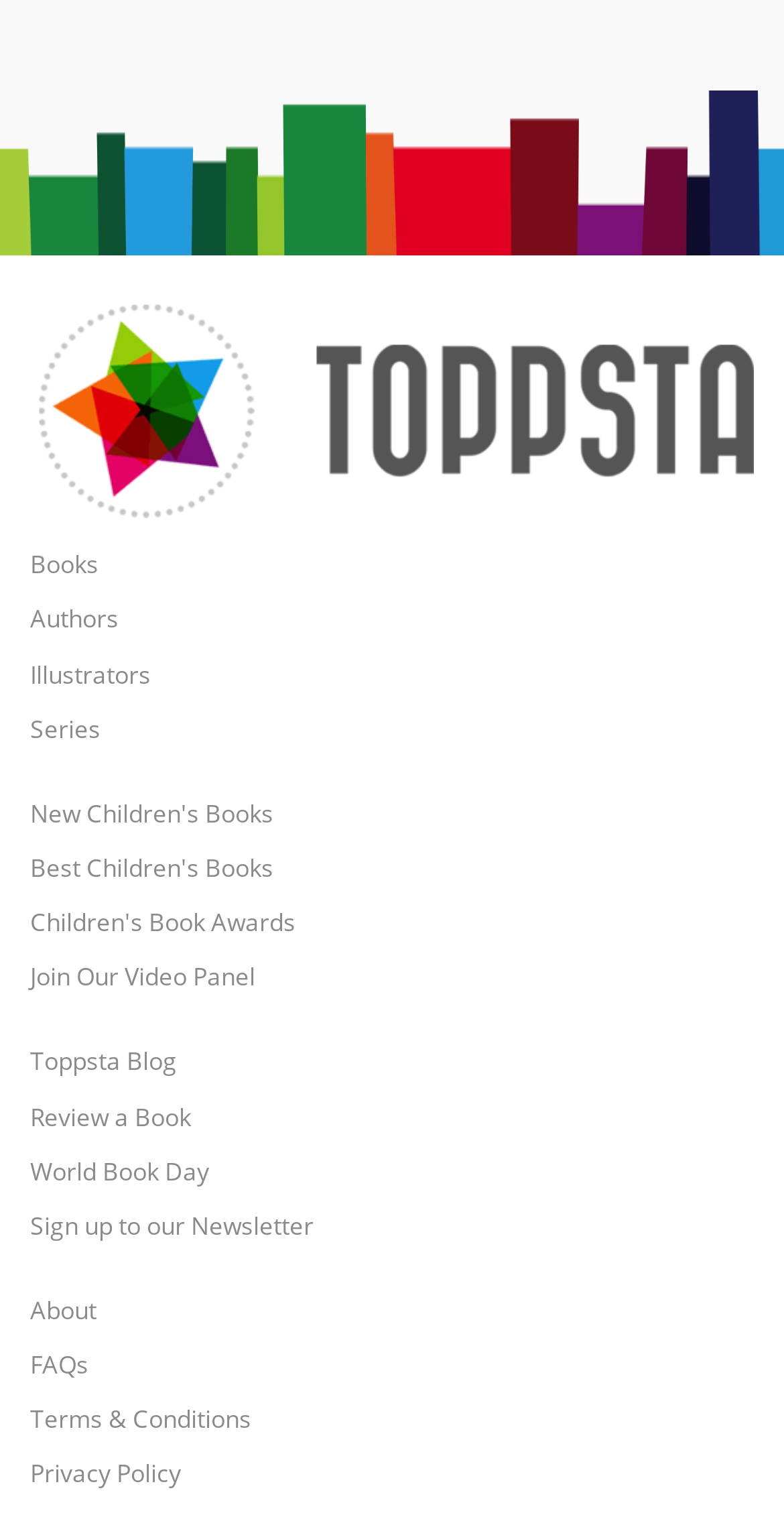Answer the following query with a single word or phrase:
What is the name of the website?

Toppsta